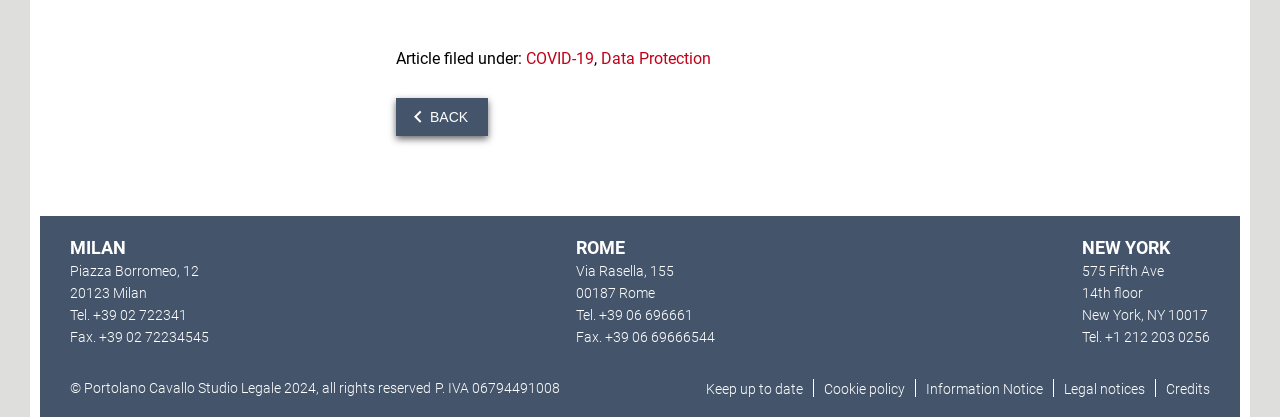Identify the bounding box coordinates for the UI element that matches this description: "Log in".

None